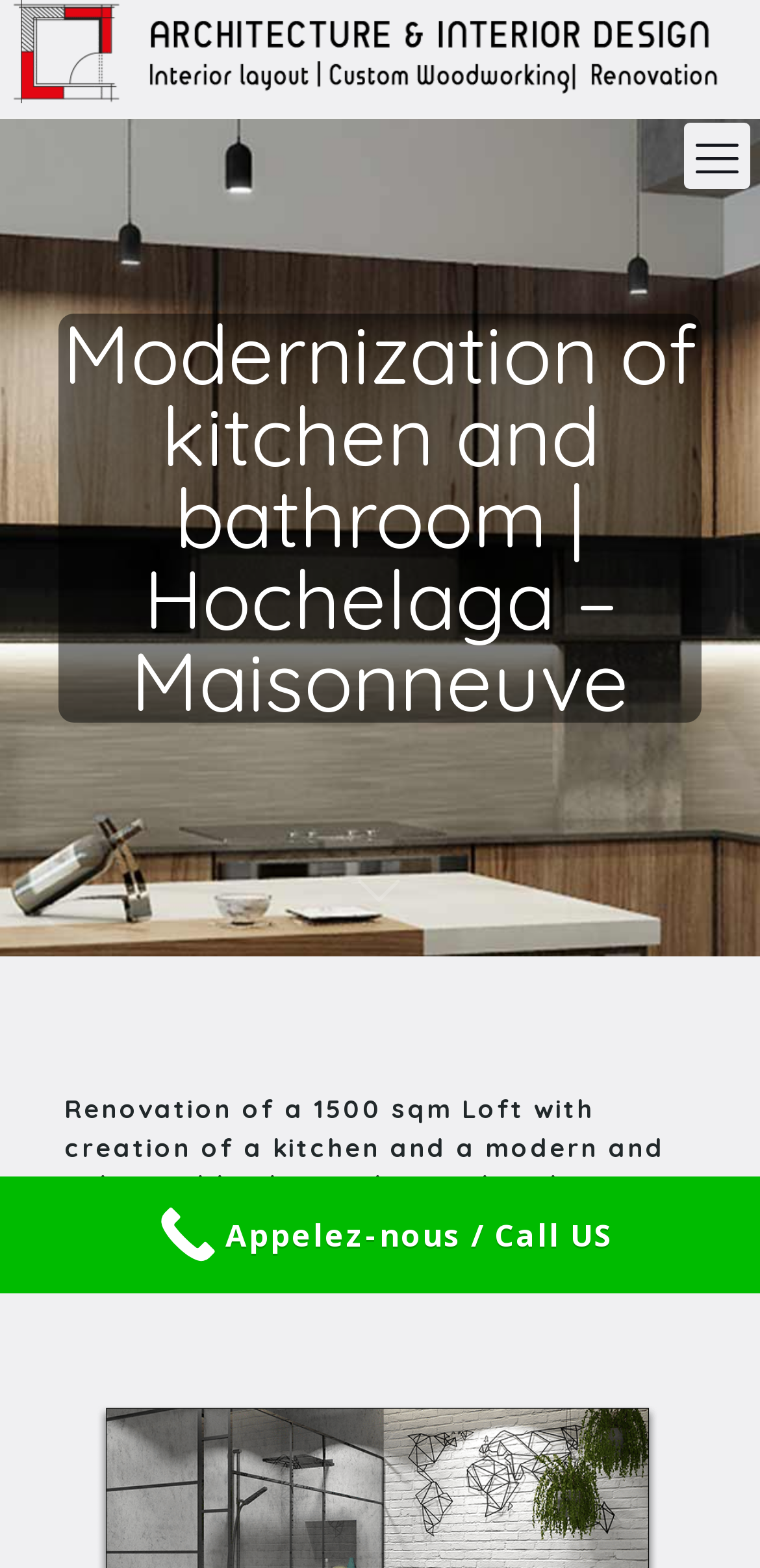What is the purpose of the 'scroll down icon'?
Using the information presented in the image, please offer a detailed response to the question.

The 'scroll down icon' is typically used to indicate that there is more content below, and by clicking on it, the user can scroll down to view the rest of the content.